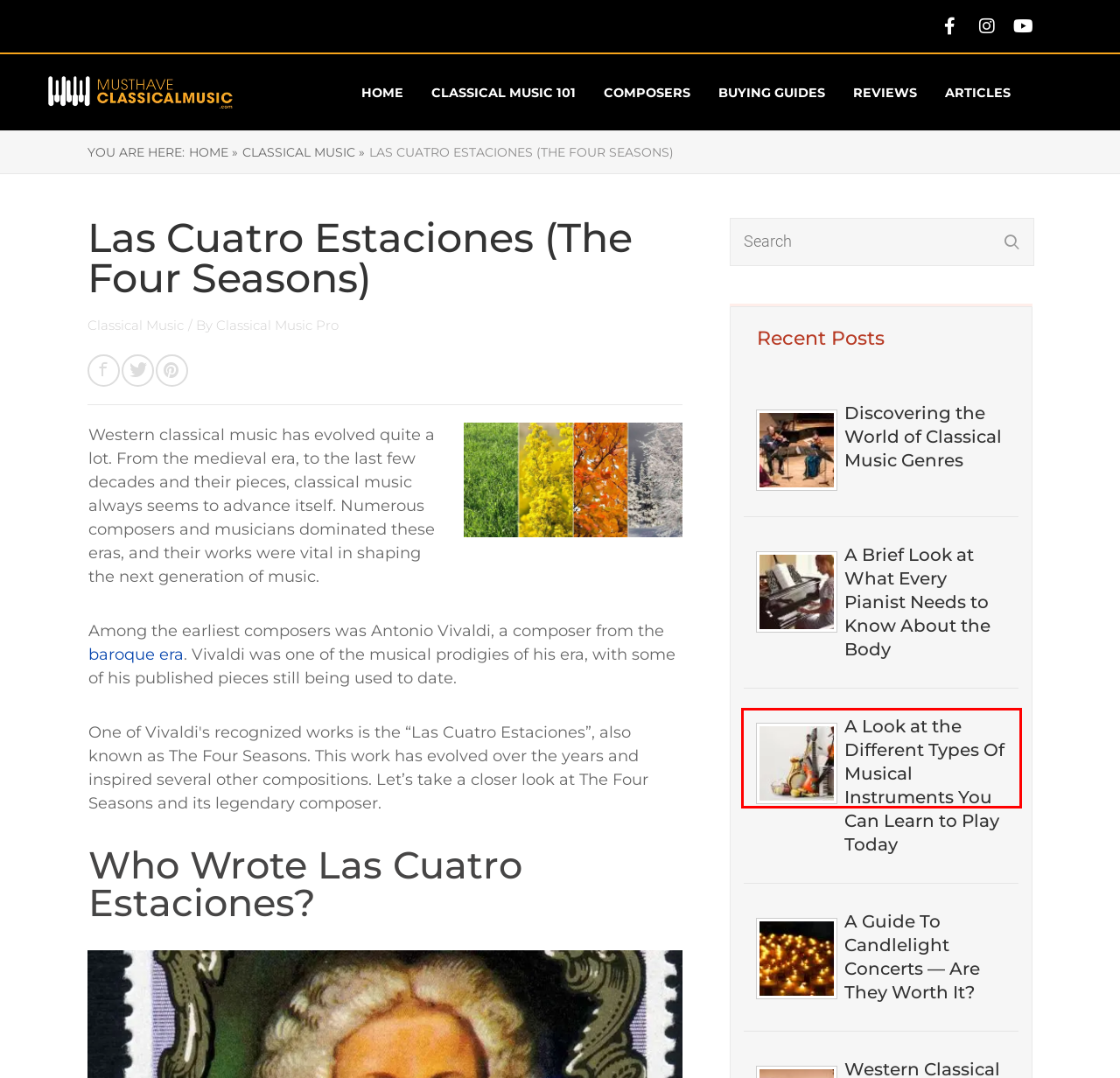Identify the text within the red bounding box on the webpage screenshot and generate the extracted text content.

​​Don't miss out on discovering the best ​classical music on Amazon. Subscribe to our newsletter to download our ​free eBook guide.